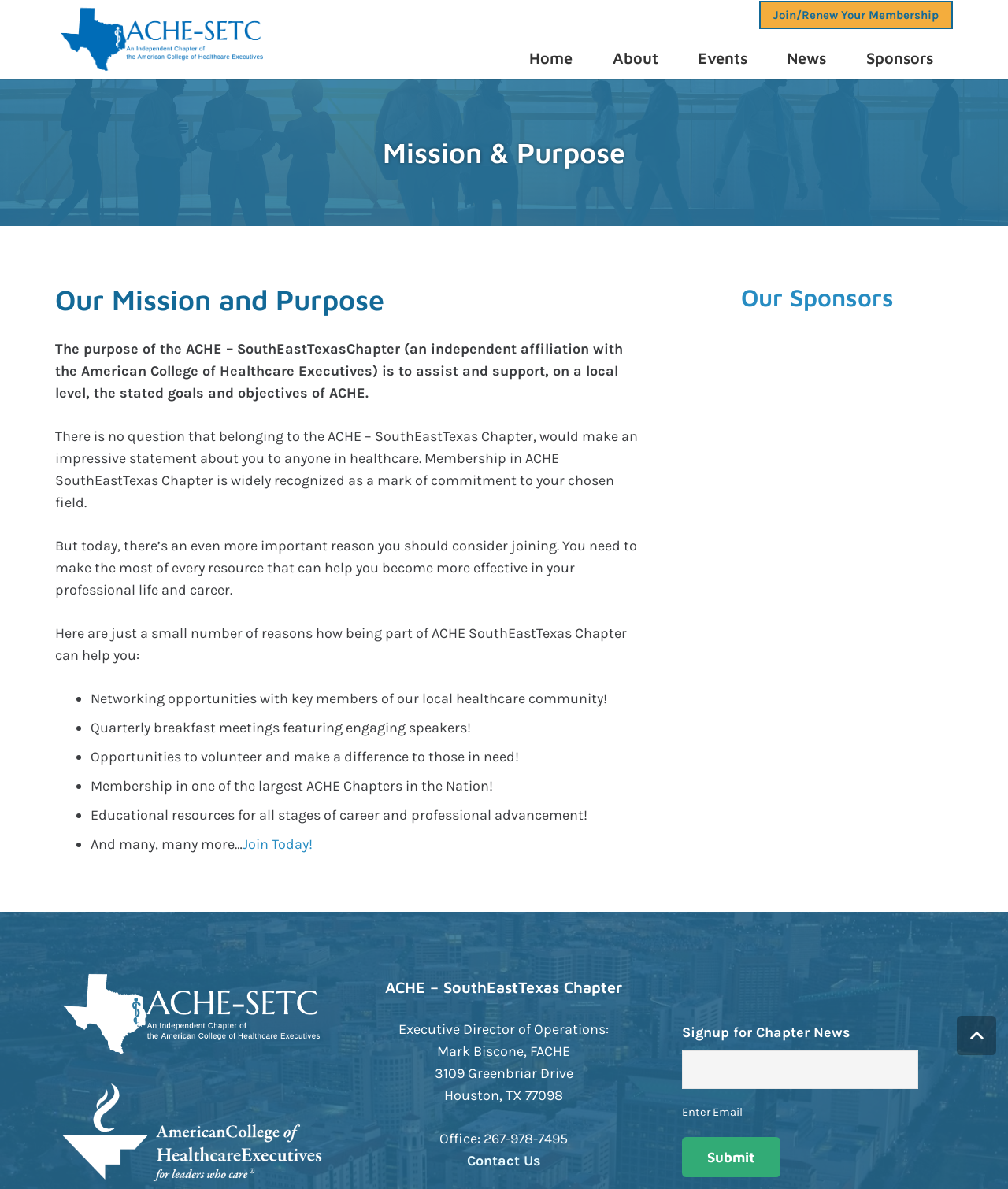How many reasons are listed for joining ACHE SouthEastTexas Chapter?
Refer to the image and provide a one-word or short phrase answer.

7